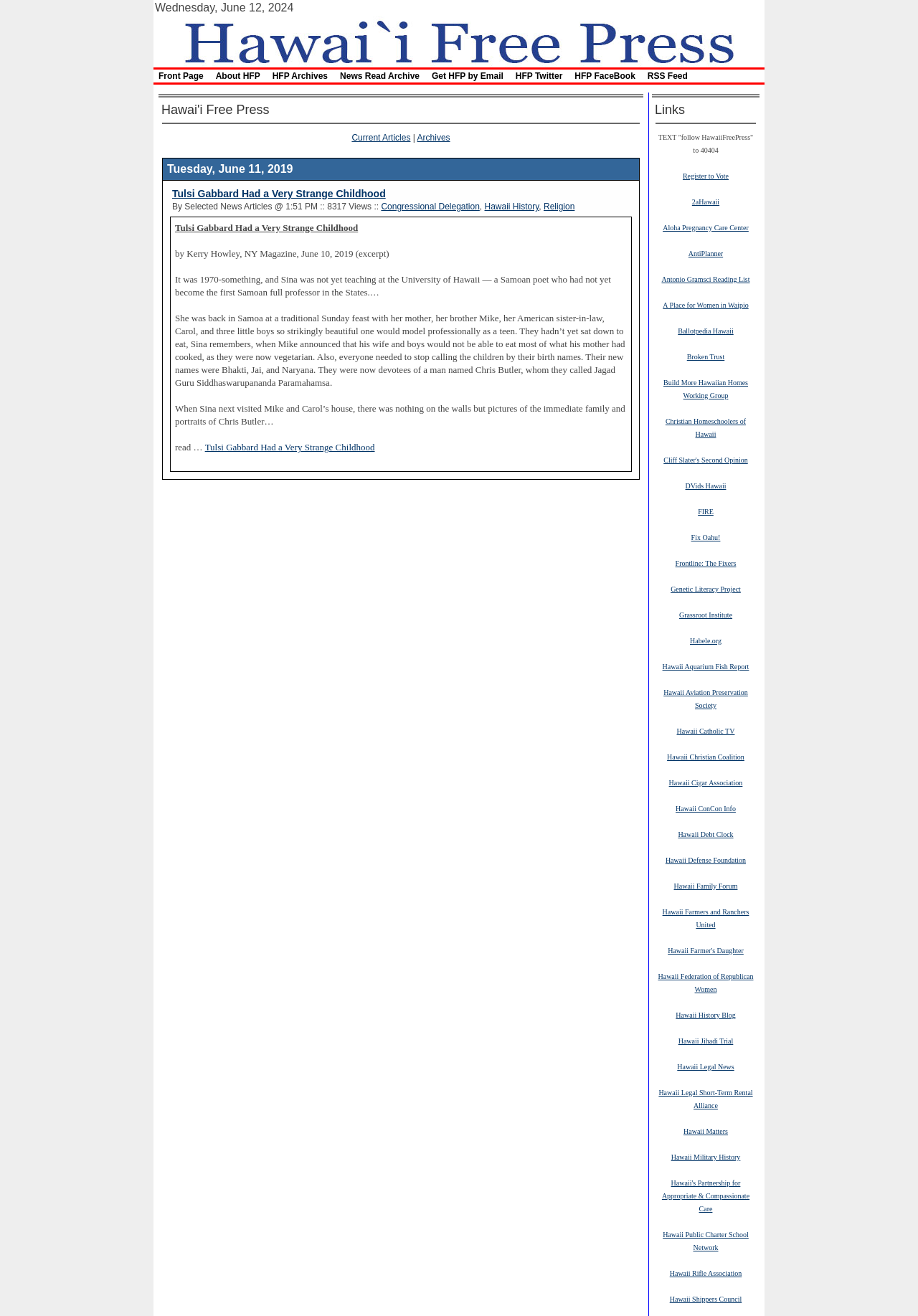Using the format (top-left x, top-left y, bottom-right x, bottom-right y), and given the element description, identify the bounding box coordinates within the screenshot: Hawaii Legal Short-Term Rental Alliance

[0.717, 0.826, 0.82, 0.844]